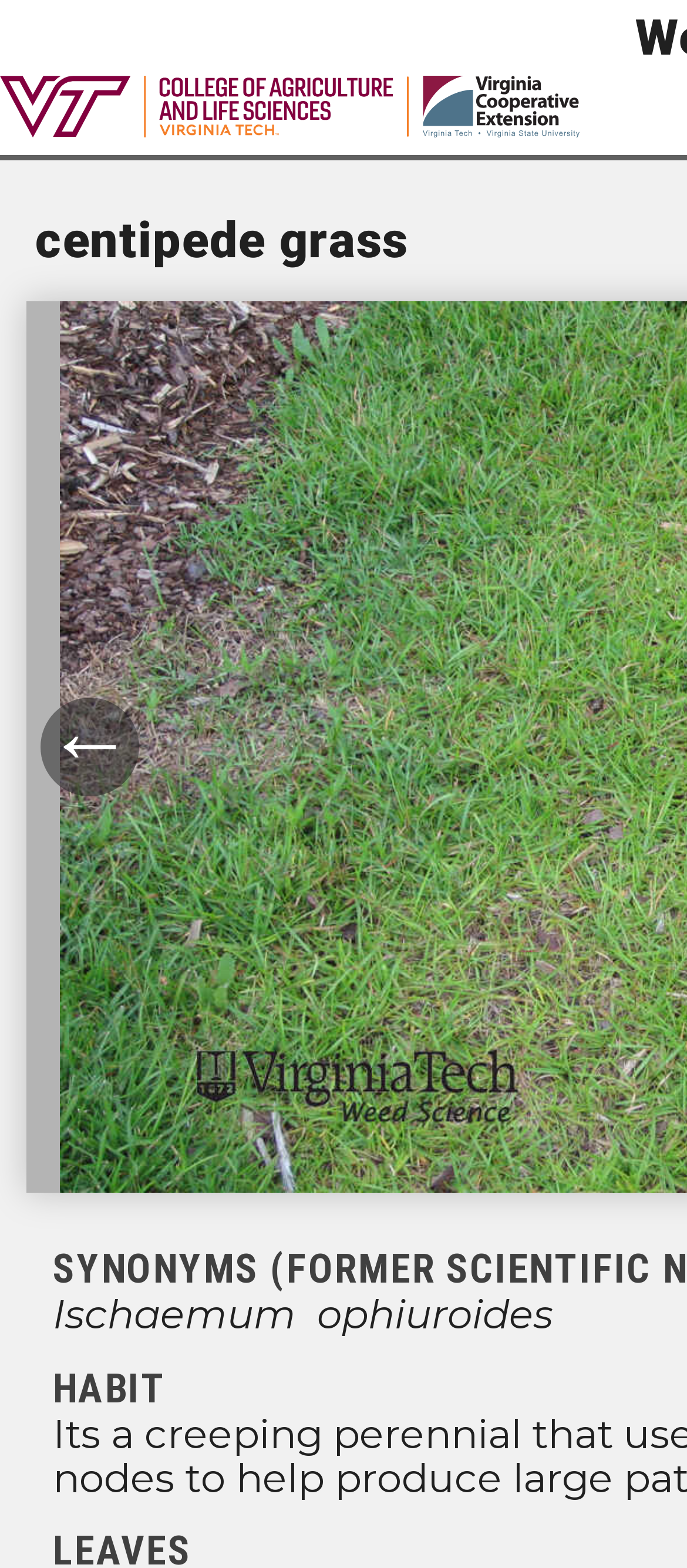What is the direction of the previous photograph?
Please use the image to provide a one-word or short phrase answer.

Left